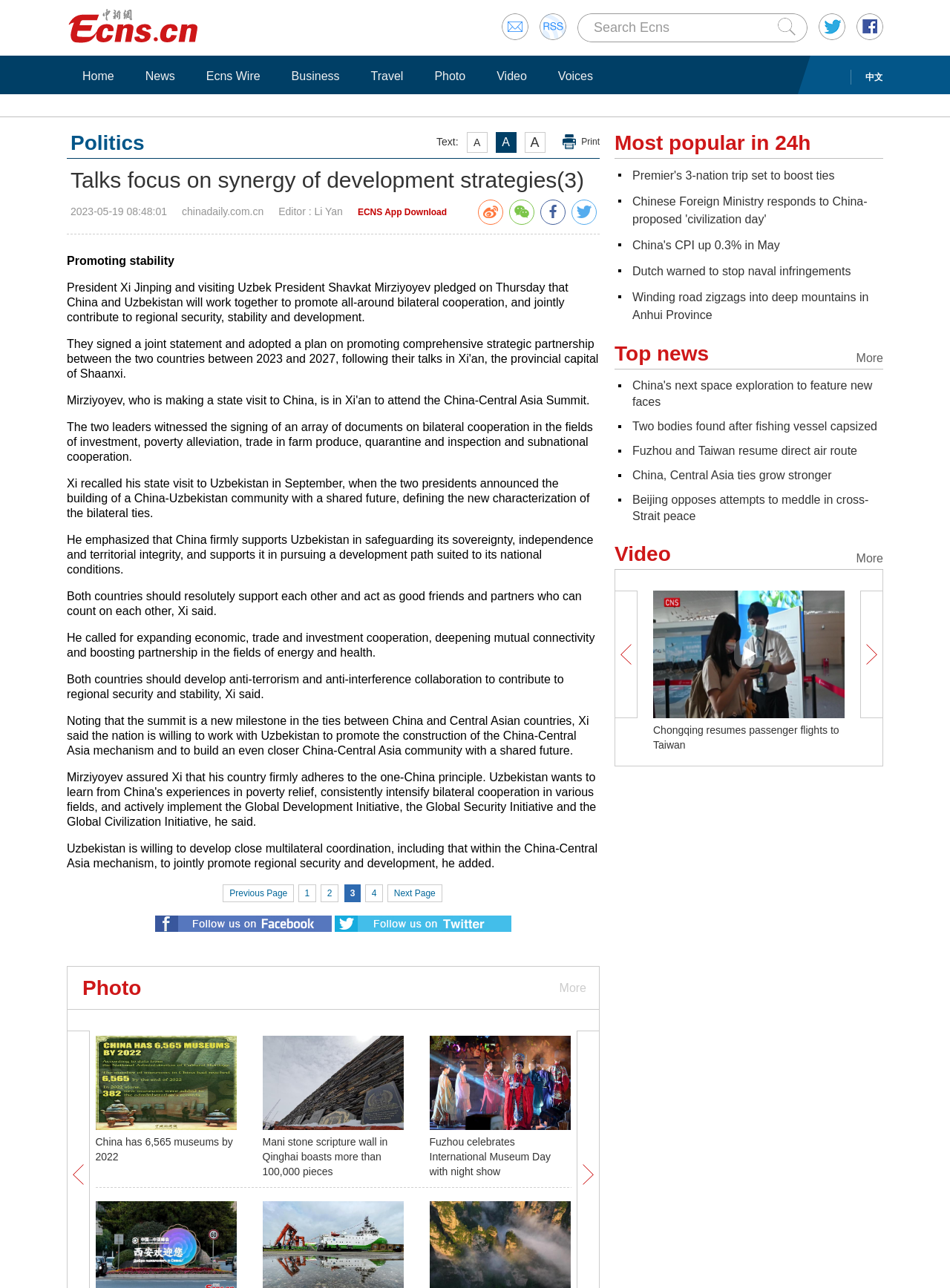Can you look at the image and give a comprehensive answer to the question:
What is the name of the president mentioned in the article?

The article mentions the name of the president as Xi Jinping, who is the President of China, in the context of his state visit to Uzbekistan.